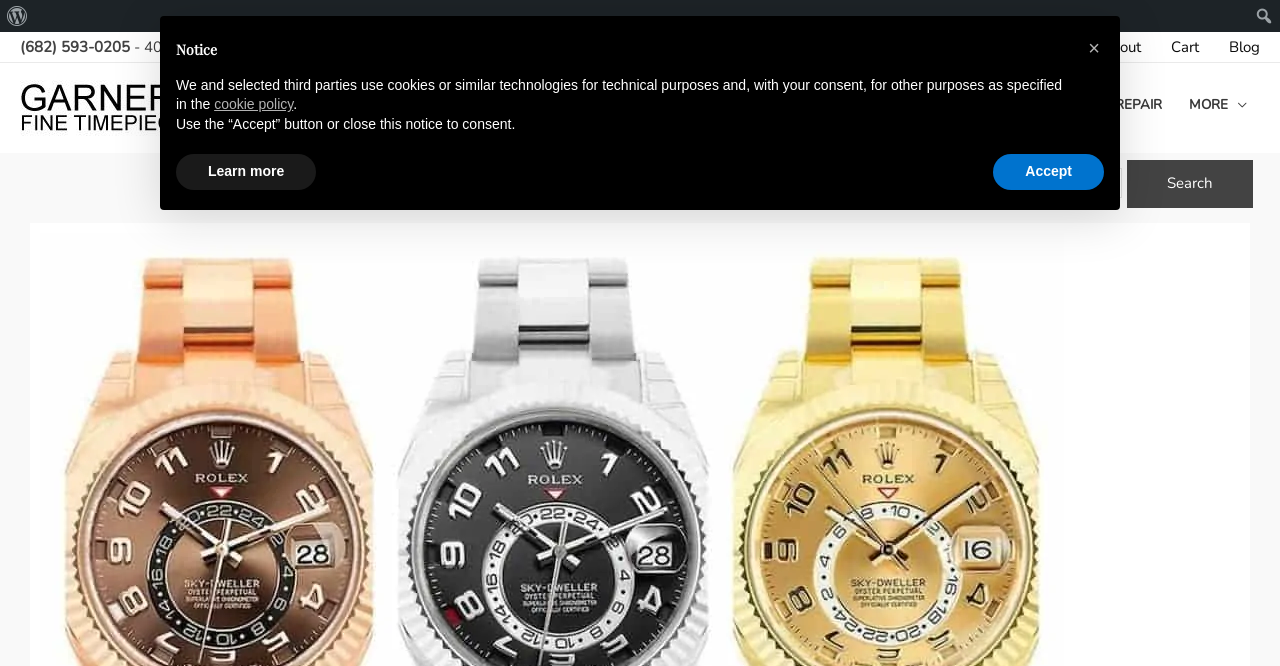Please identify the bounding box coordinates of the element I should click to complete this instruction: 'Click the 'Contact' link'. The coordinates should be given as four float numbers between 0 and 1, like this: [left, top, right, bottom].

[0.712, 0.048, 0.775, 0.093]